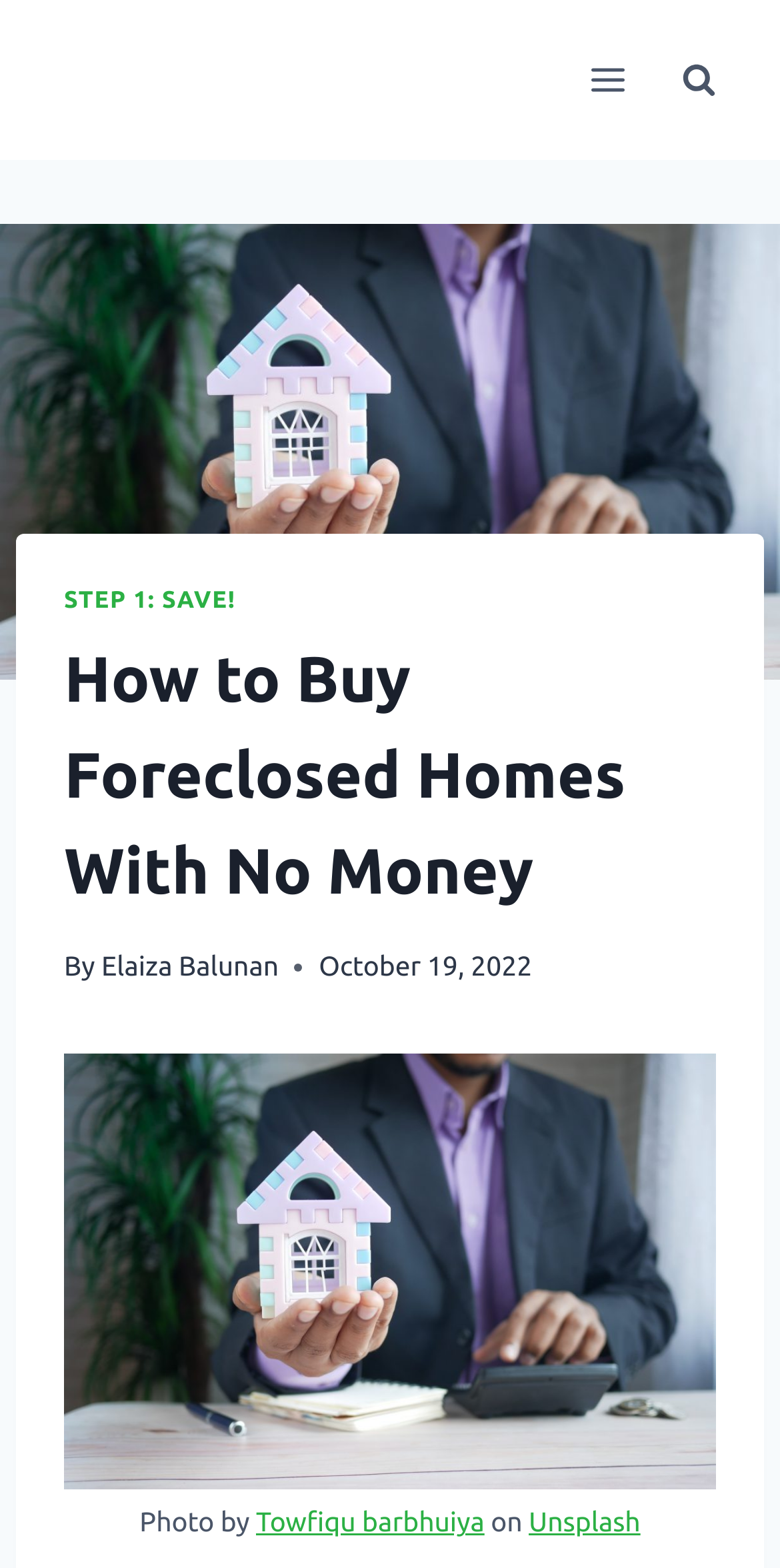Respond with a single word or phrase for the following question: 
How many buttons are in the top navigation bar?

2